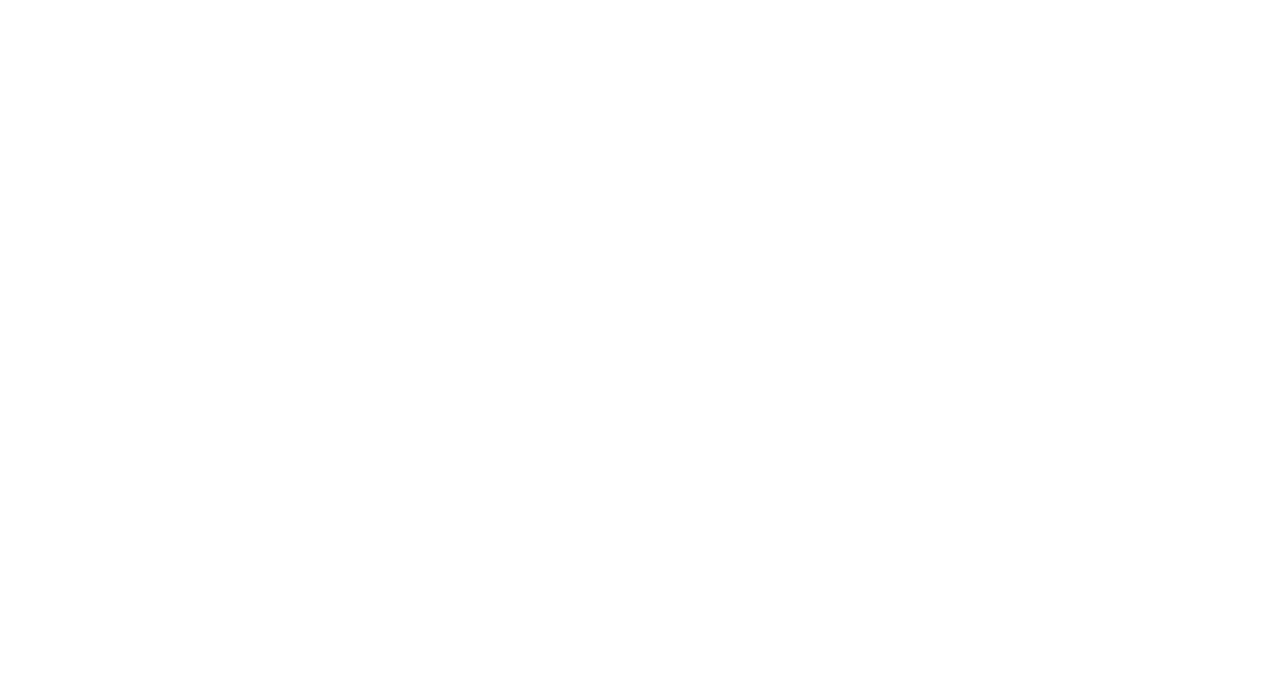Provide your answer in a single word or phrase: 
What is the purpose of the form on this webpage?

Newsletter signup